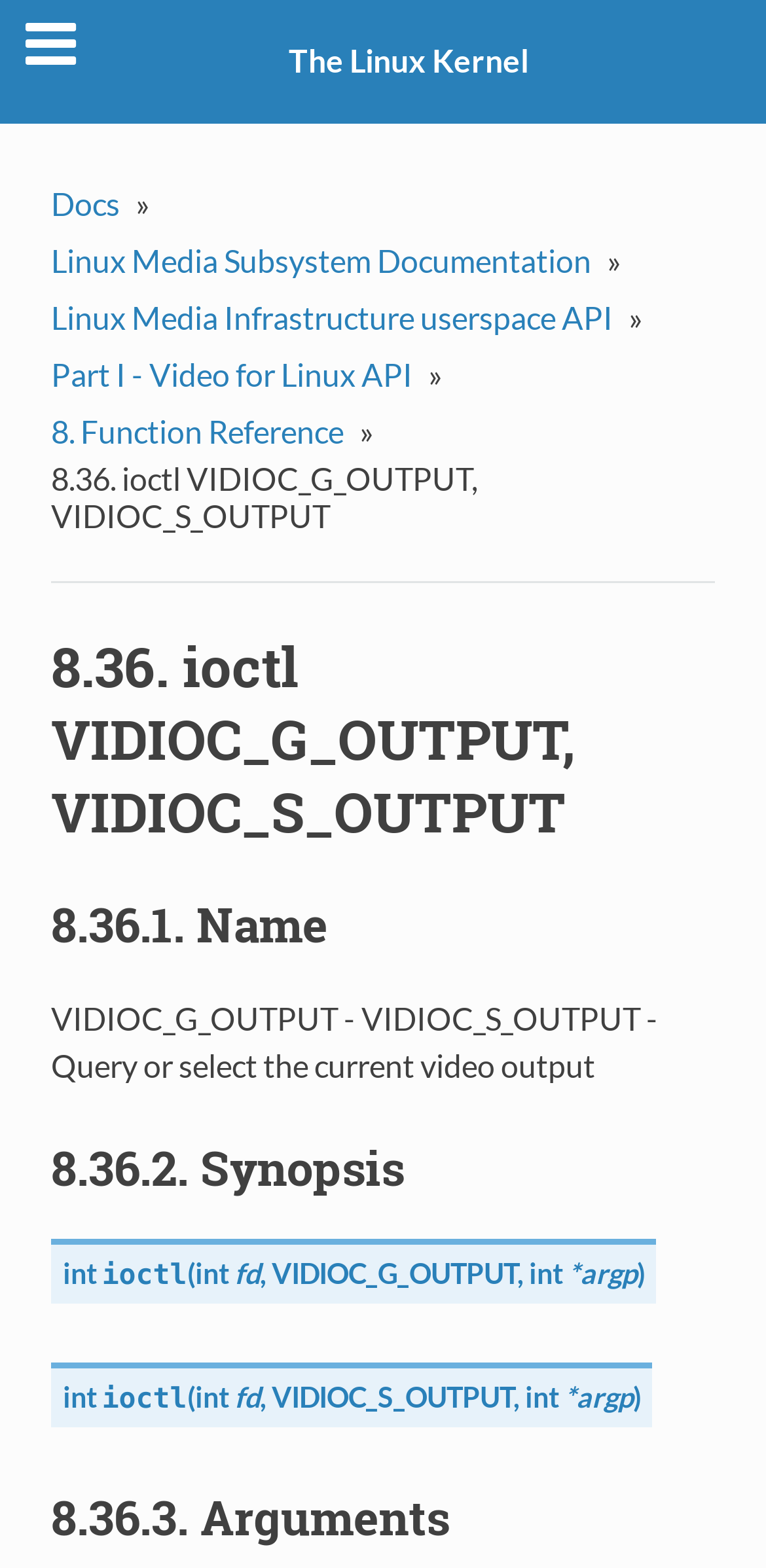Provide your answer in a single word or phrase: 
What is the type of ioctl VIDIOC_G_OUTPUT?

int